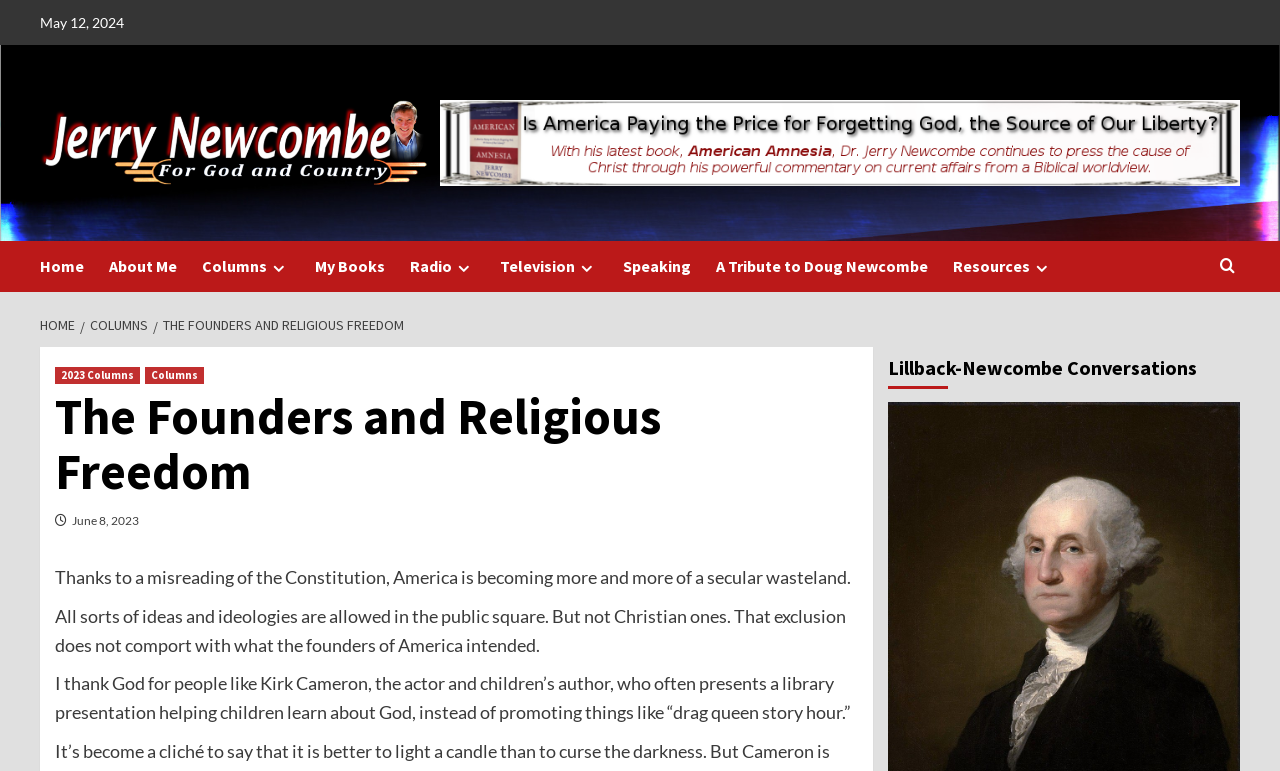Provide the bounding box coordinates of the HTML element this sentence describes: "A Tribute to Doug Newcombe". The bounding box coordinates consist of four float numbers between 0 and 1, i.e., [left, top, right, bottom].

[0.559, 0.313, 0.745, 0.377]